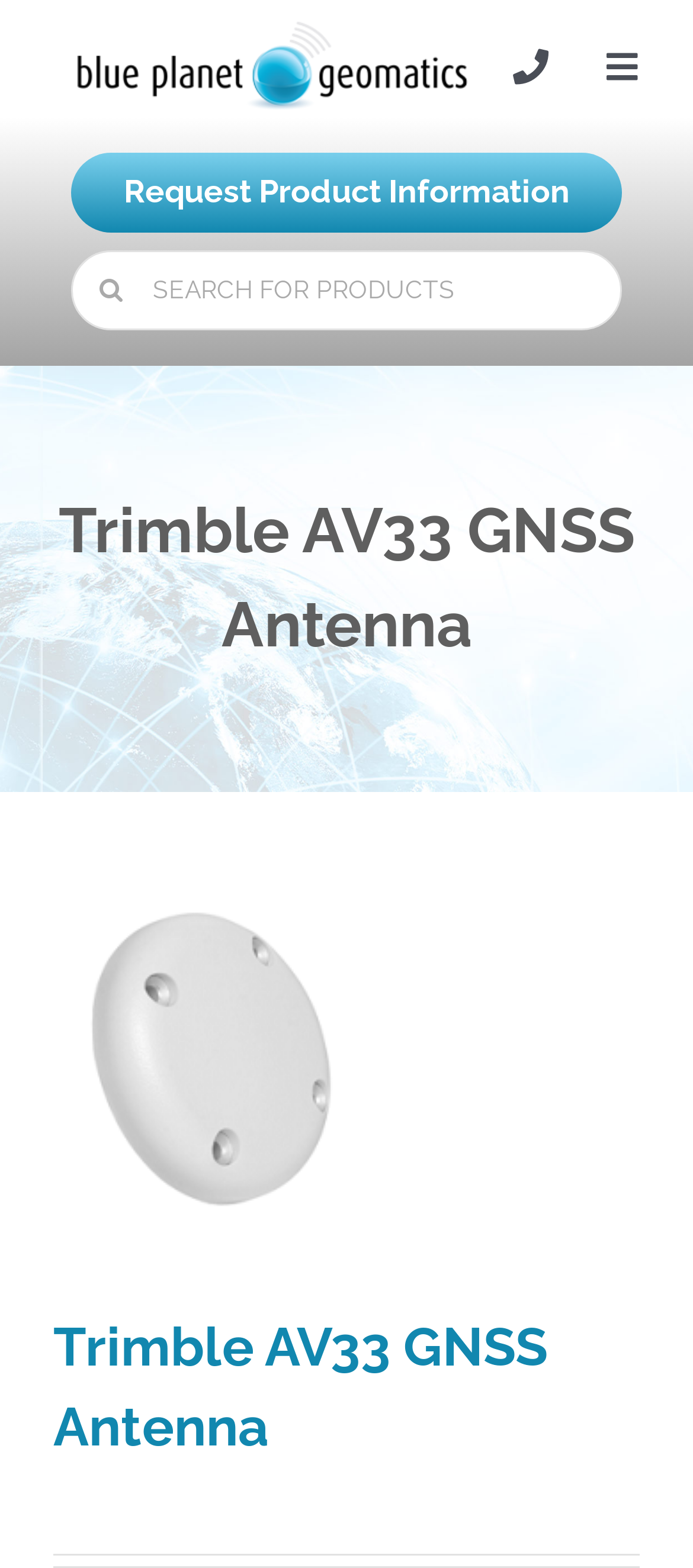Provide a short, one-word or phrase answer to the question below:
What is the name of the product on this webpage?

Trimble AV33 GNSS Antenna